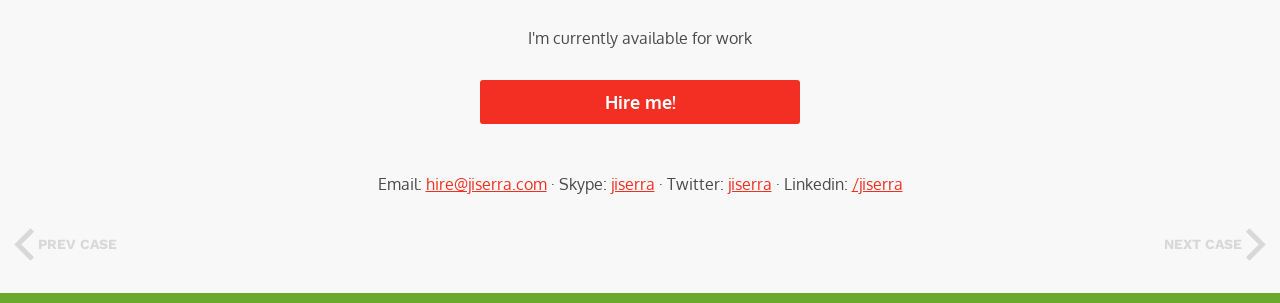Please identify the coordinates of the bounding box for the clickable region that will accomplish this instruction: "Contact via email".

[0.332, 0.573, 0.427, 0.639]